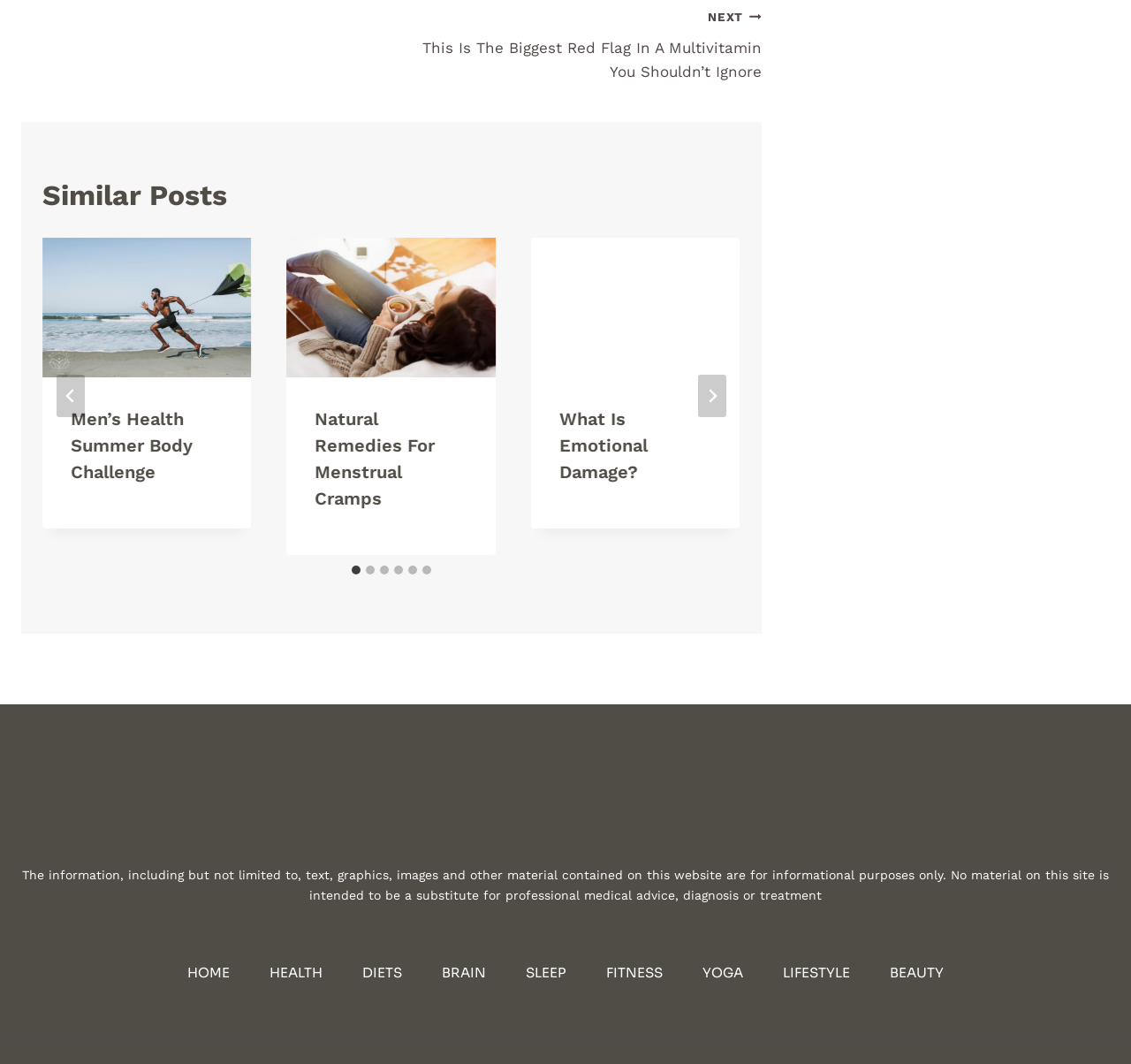Please determine the bounding box coordinates for the UI element described here. Use the format (top-left x, top-left y, bottom-right x, bottom-right y) with values bounded between 0 and 1: Accept

None